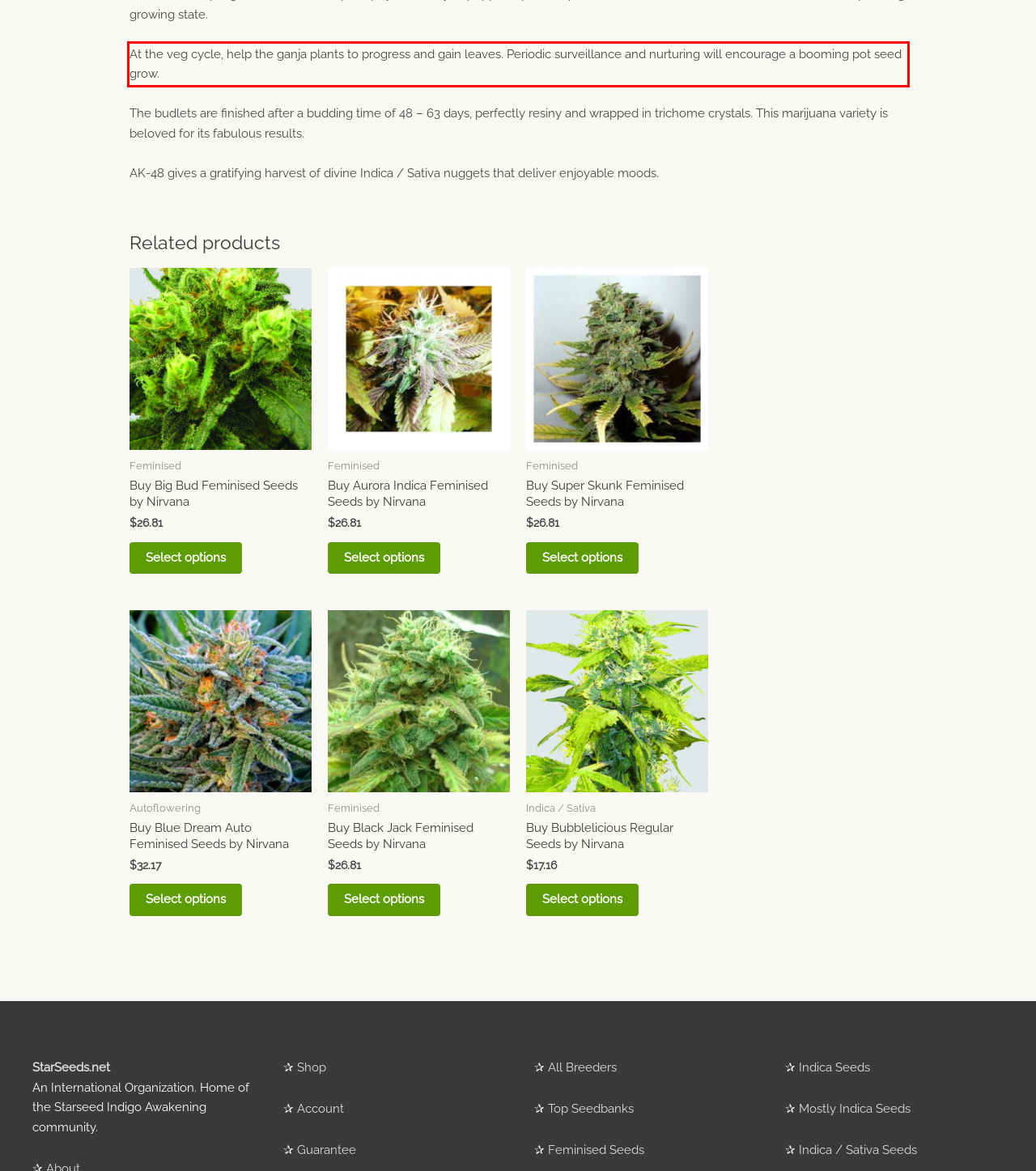Examine the webpage screenshot and use OCR to recognize and output the text within the red bounding box.

At the veg cycle, help the ganja plants to progress and gain leaves. Periodic surveillance and nurturing will encourage a booming pot seed grow.